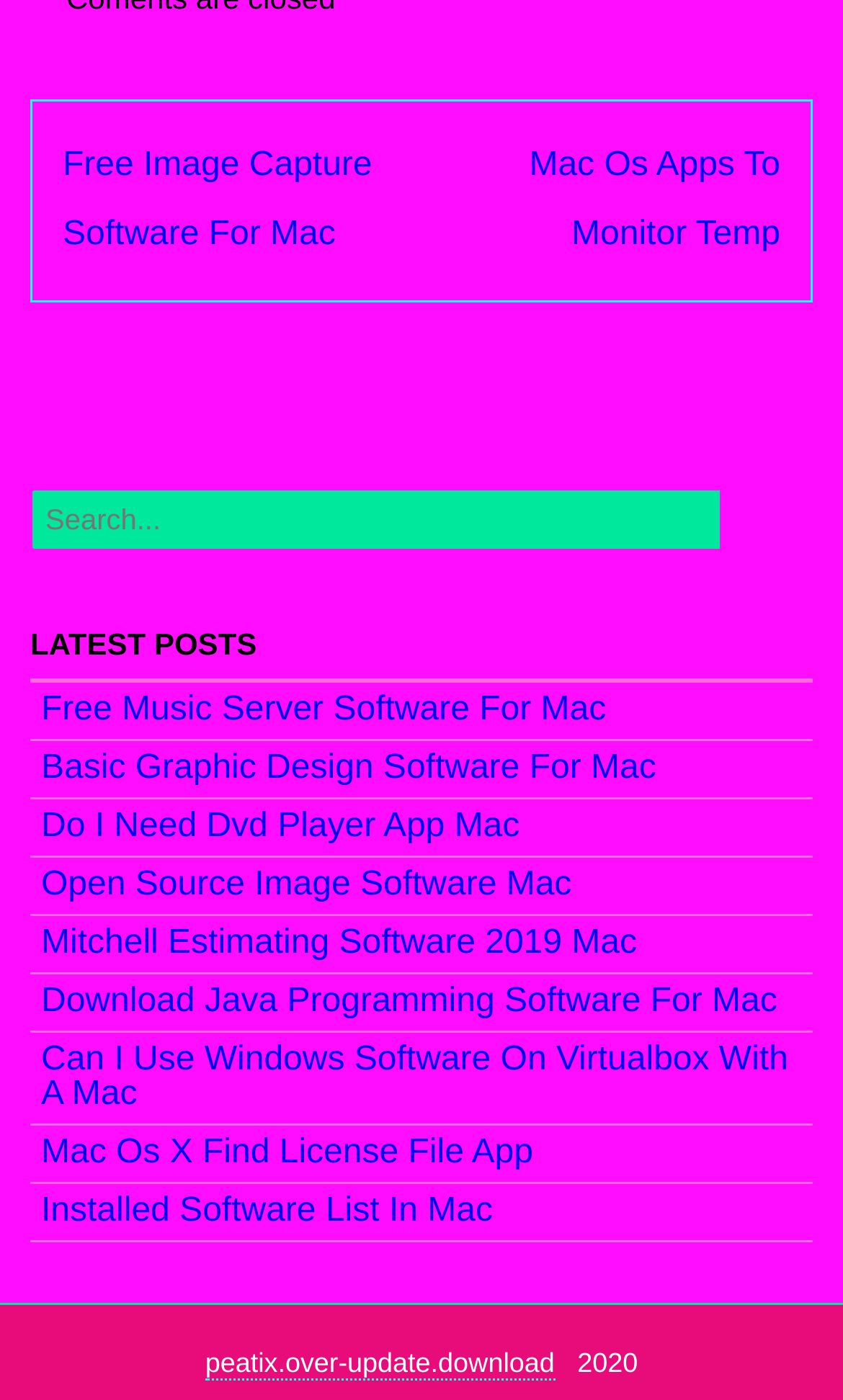Please specify the bounding box coordinates of the region to click in order to perform the following instruction: "Click on 'Free Music Server Software For Mac'".

[0.049, 0.493, 0.719, 0.519]